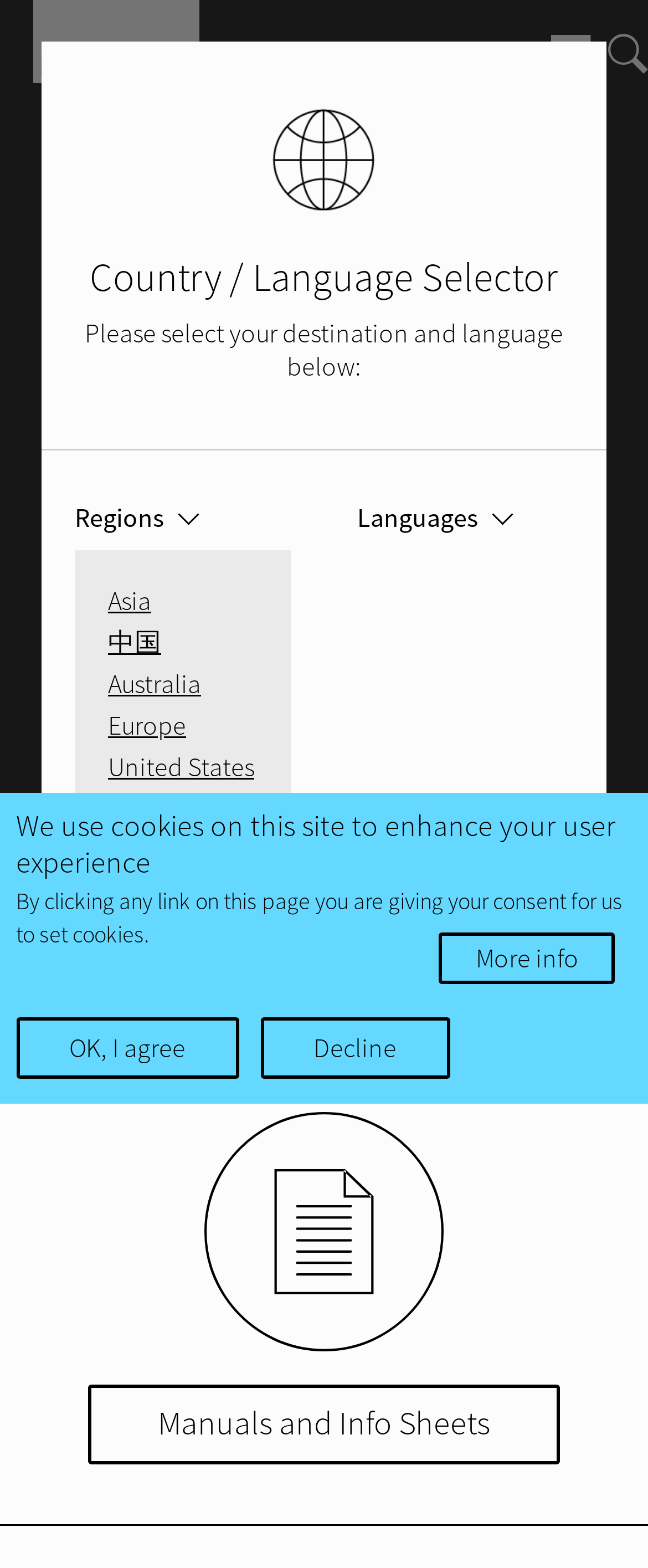Respond with a single word or phrase to the following question: What is the main category of resources available on this webpage?

Manuals and Resources